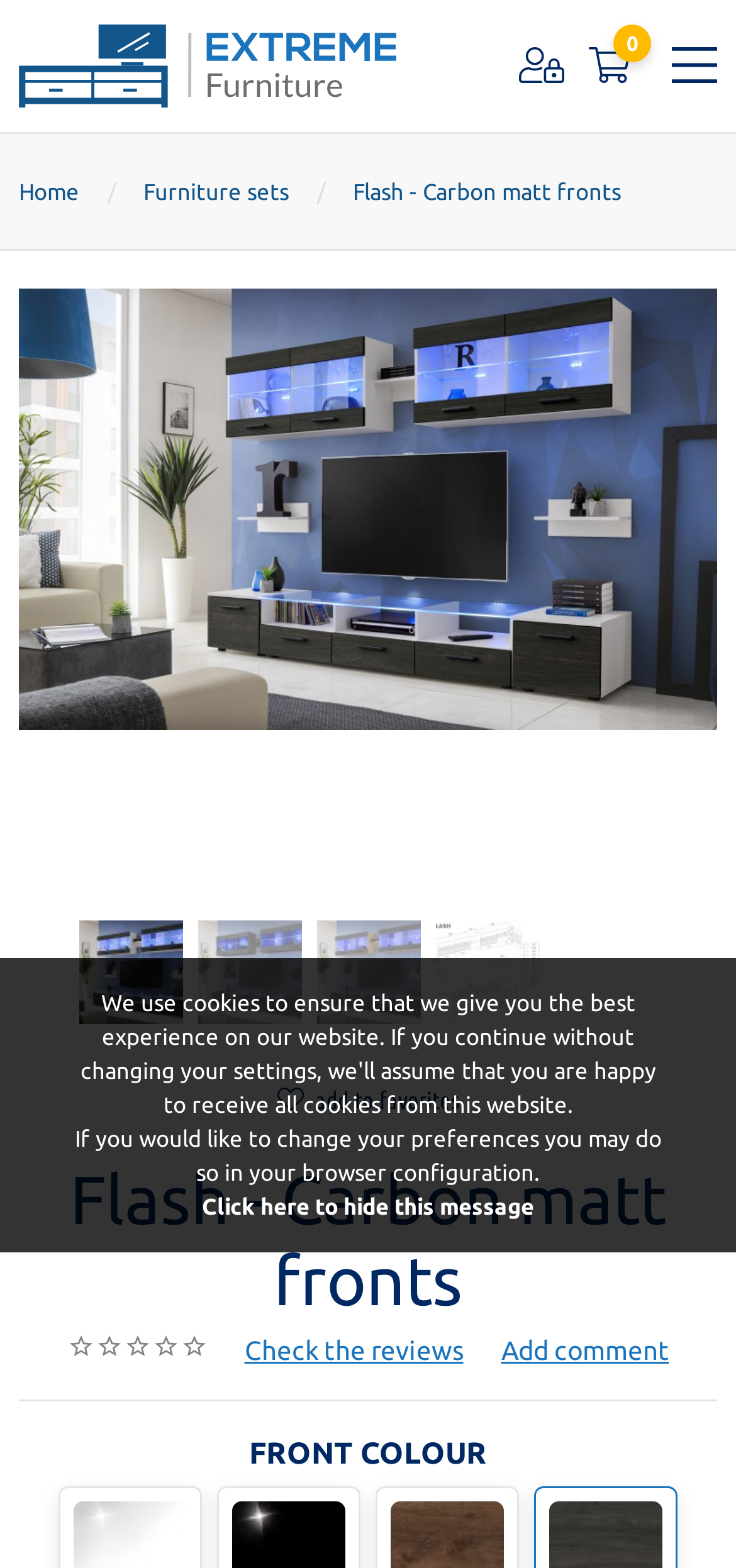Carefully observe the image and respond to the question with a detailed answer:
What is the name of the furniture set?

I determined the answer by looking at the link and image elements with the text 'Flash - Carbon matt fronts' and its variations, which suggests that it is the name of a furniture set.